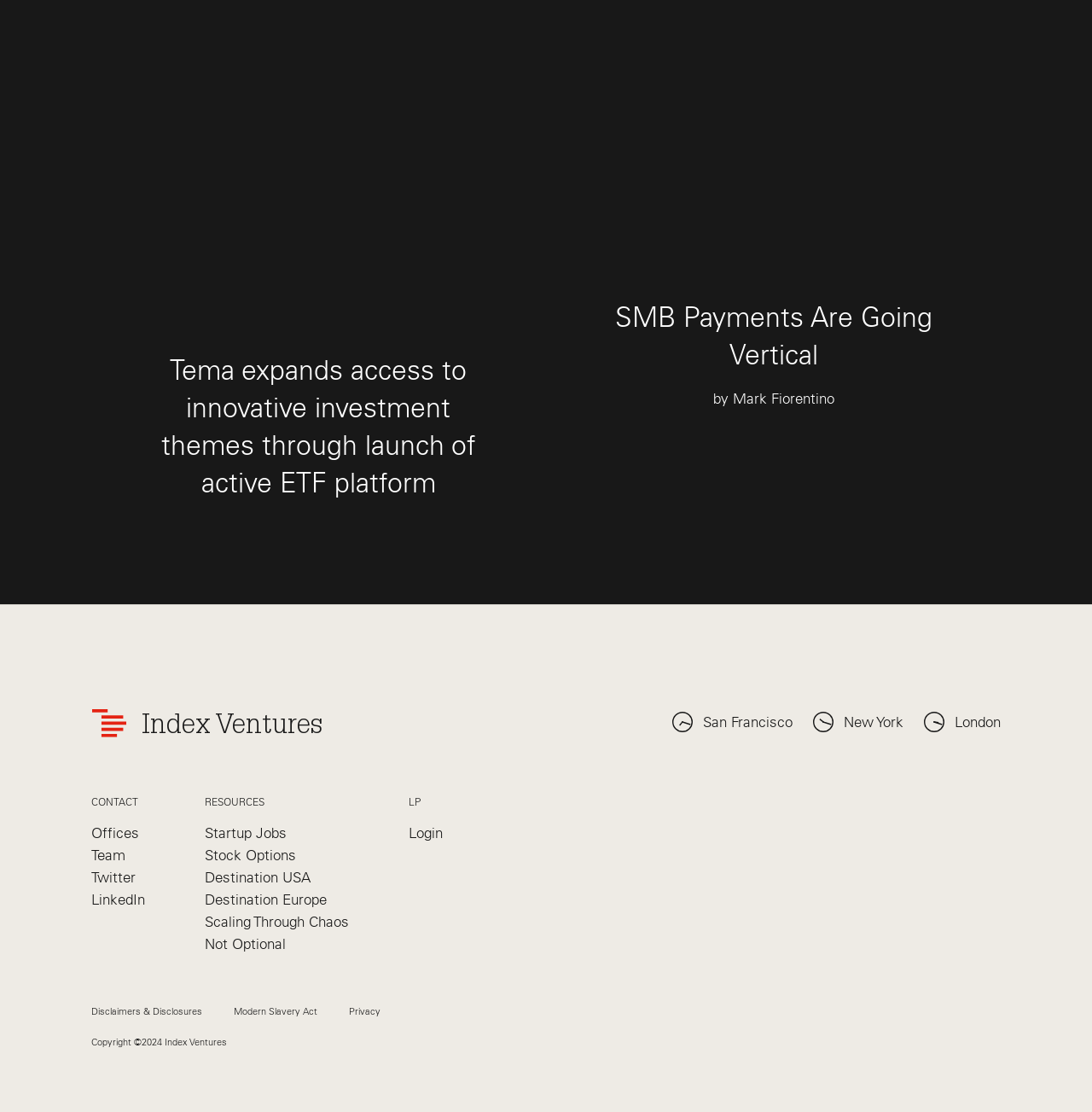What is the name of the company?
Please give a detailed and elaborate explanation in response to the question.

I found the company name 'Index Ventures' in the top section of the webpage, accompanied by a hand symbol and a description.